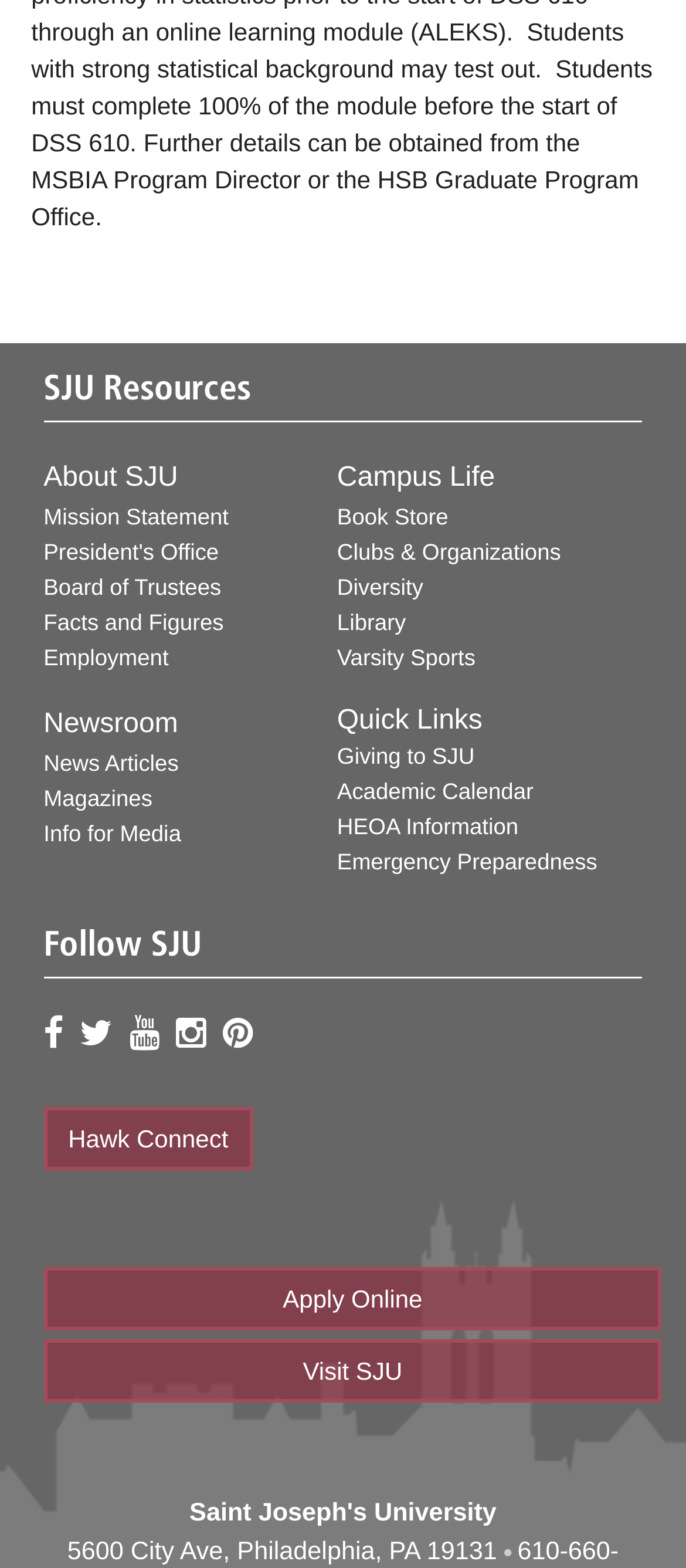Please determine the bounding box coordinates of the element to click in order to execute the following instruction: "View company profile". The coordinates should be four float numbers between 0 and 1, specified as [left, top, right, bottom].

None